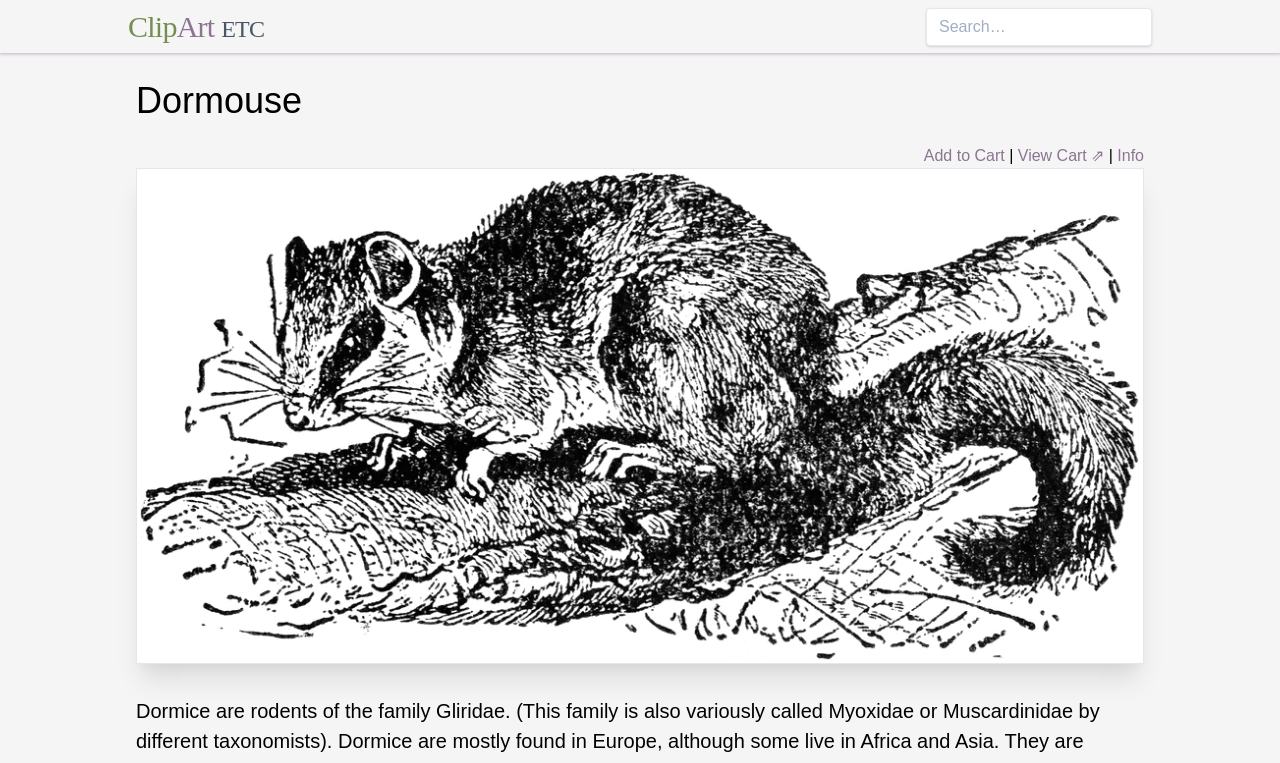What is the symbol next to the 'View Cart' link?
Based on the screenshot, respond with a single word or phrase.

⇗